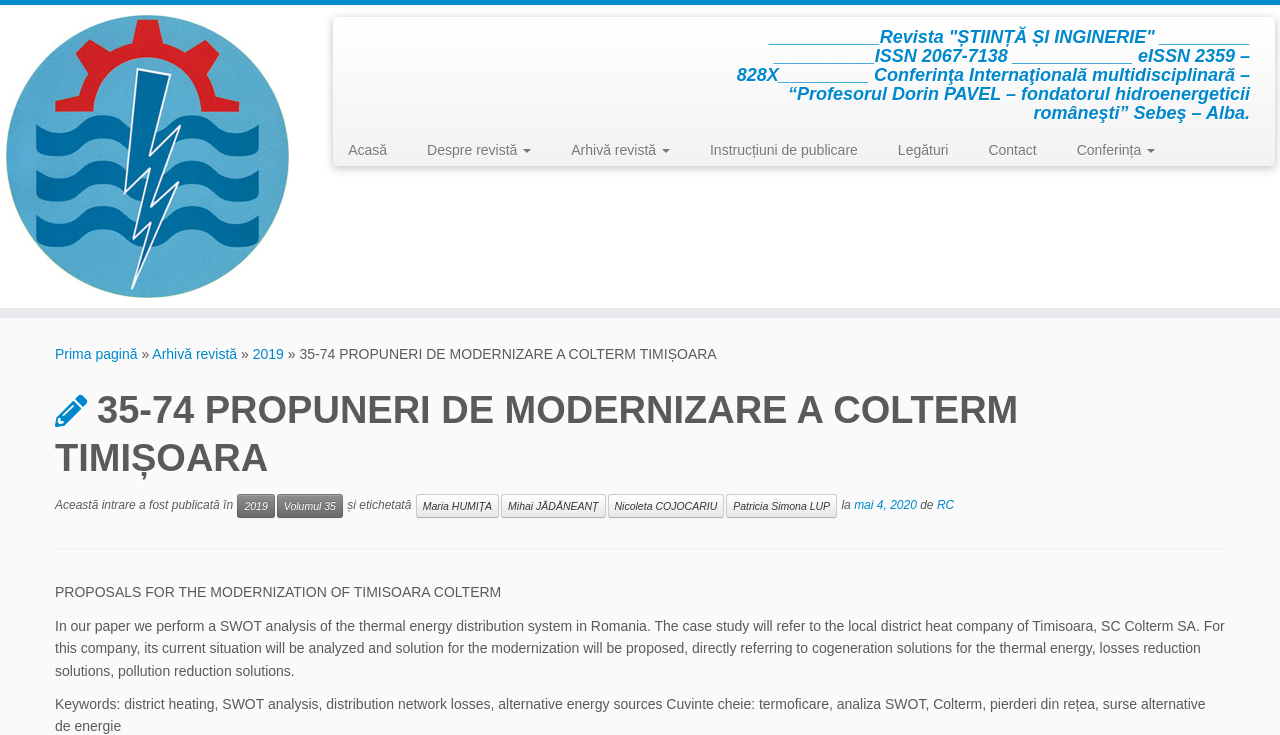Find the bounding box coordinates of the clickable area that will achieve the following instruction: "Read the instructions for publication".

[0.539, 0.182, 0.686, 0.226]